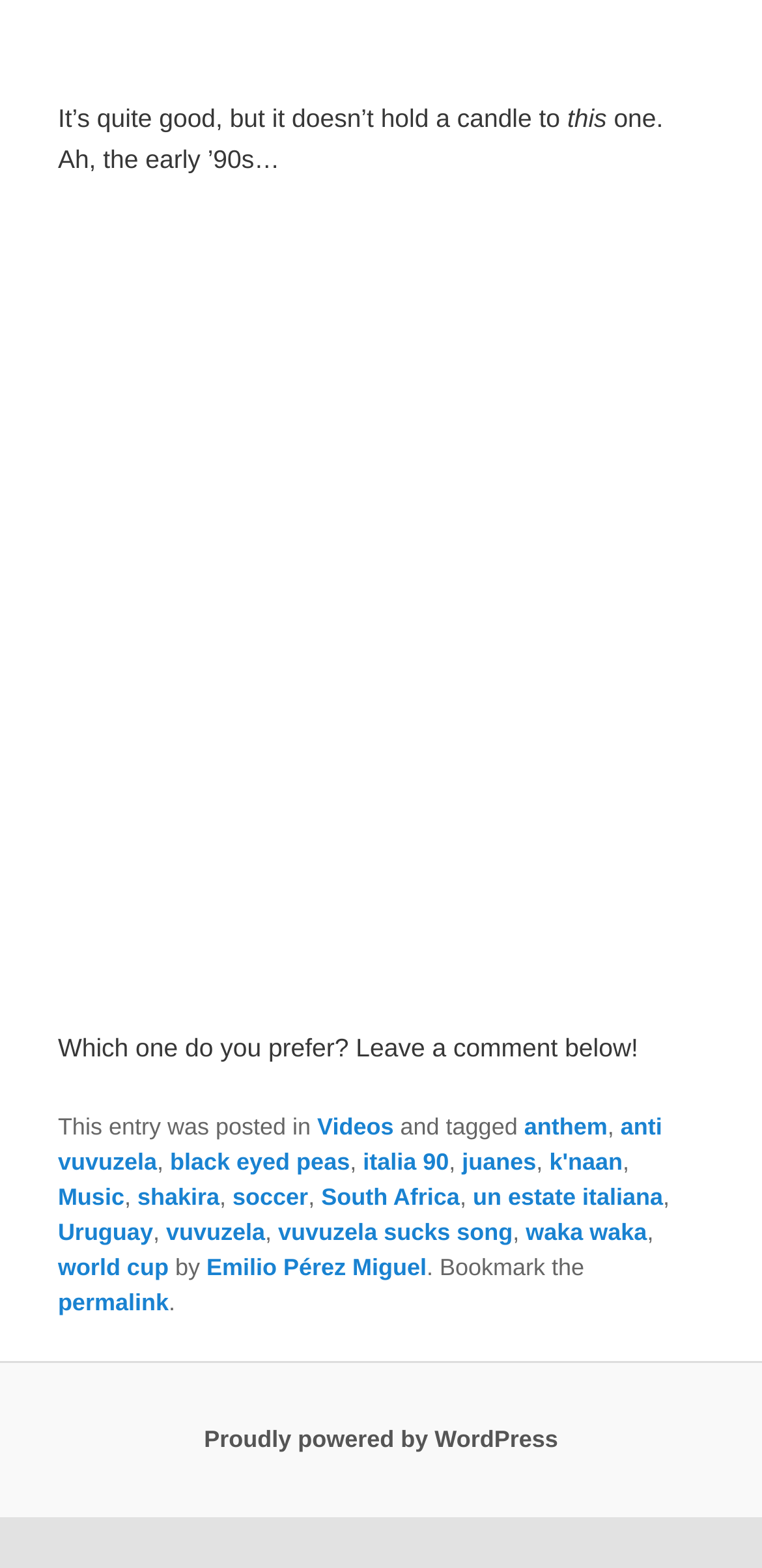Identify the bounding box coordinates of the area you need to click to perform the following instruction: "Click the 'Videos' link".

[0.416, 0.71, 0.517, 0.727]